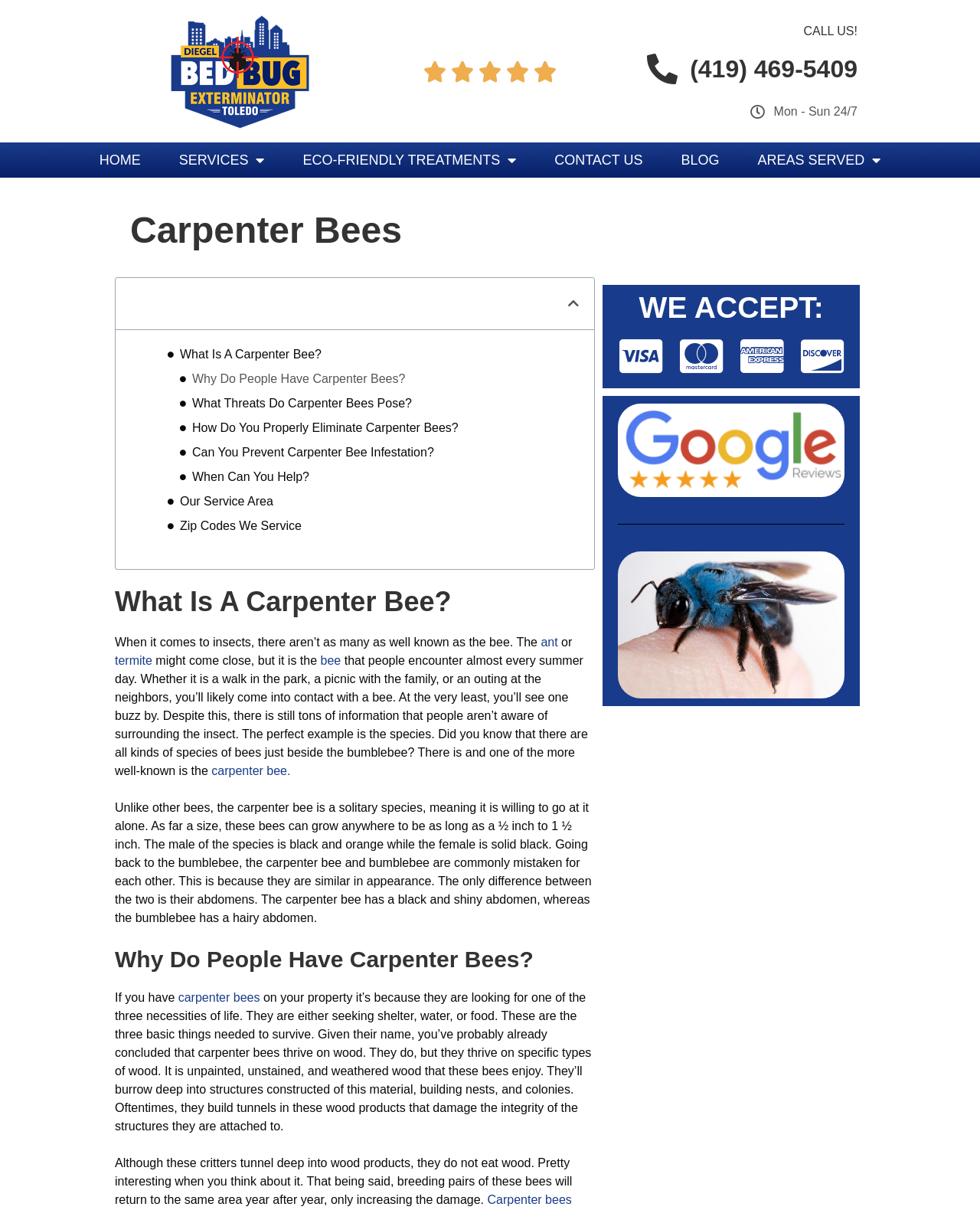Determine the bounding box coordinates for the UI element described. Format the coordinates as (top-left x, top-left y, bottom-right x, bottom-right y) and ensure all values are between 0 and 1. Element description: What Is A Carpenter Bee?

[0.184, 0.285, 0.328, 0.3]